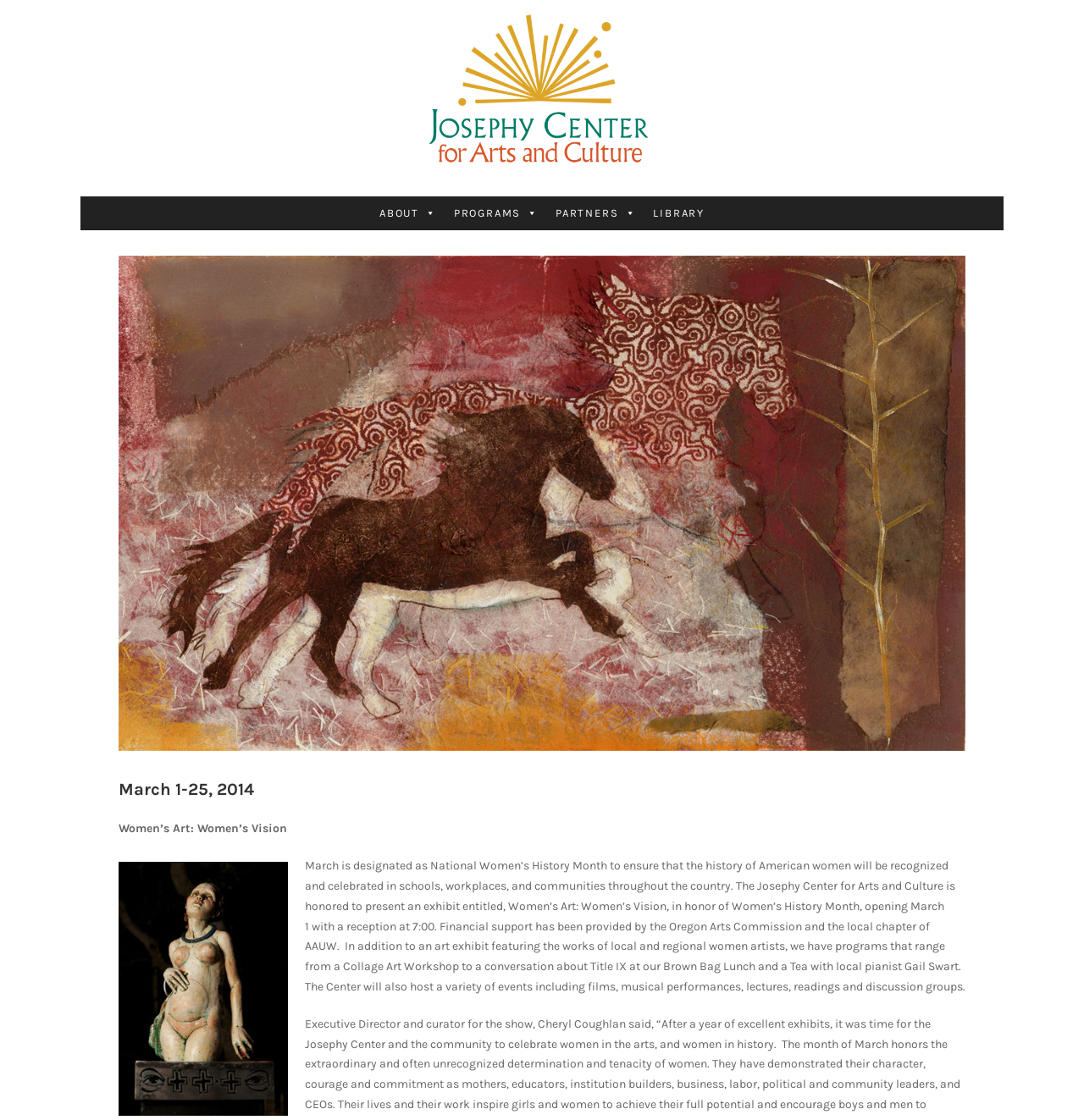Using the provided description: "Library", find the bounding box coordinates of the corresponding UI element. The output should be four float numbers between 0 and 1, in the format [left, top, right, bottom].

[0.595, 0.175, 0.658, 0.206]